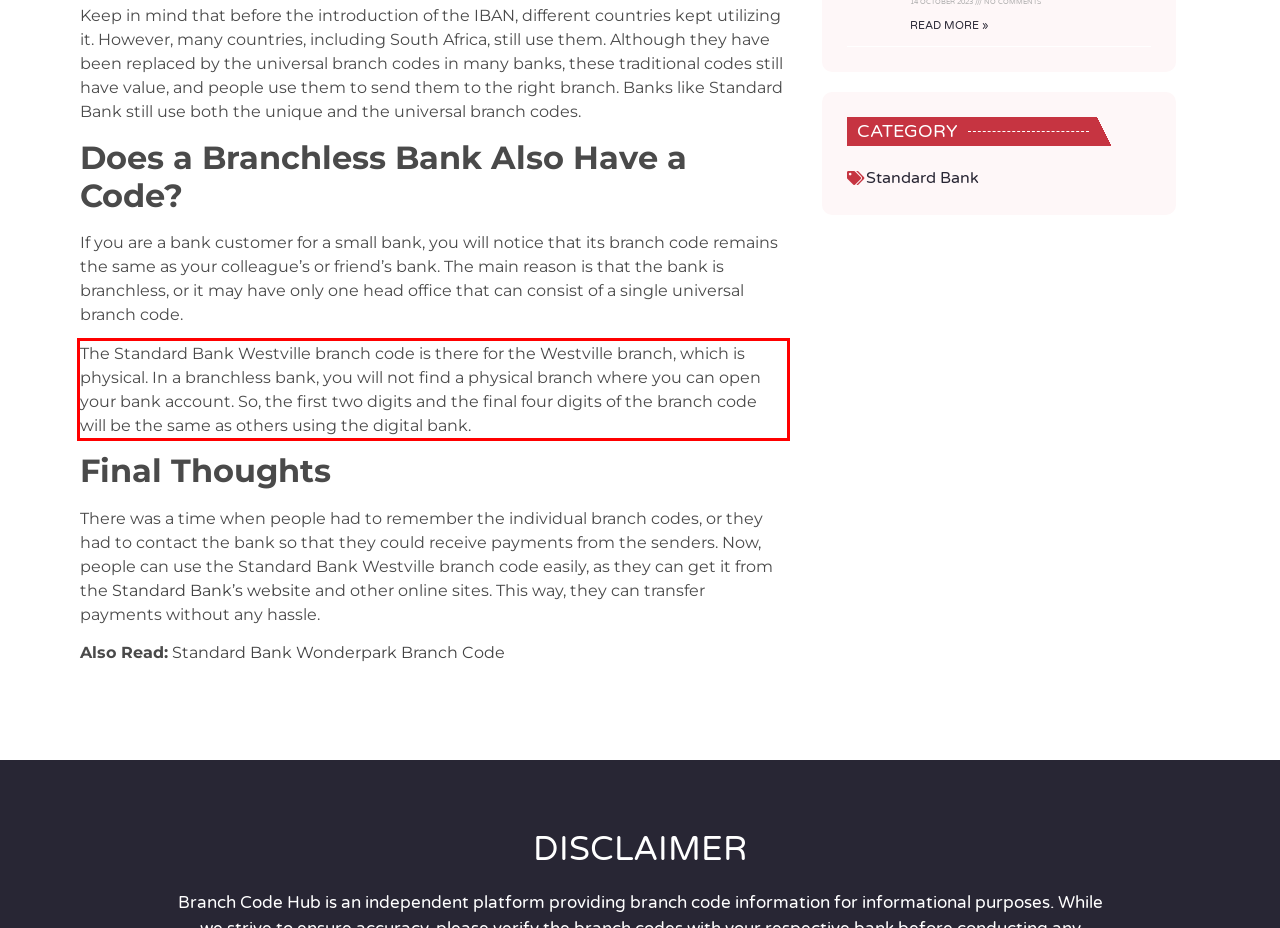With the provided screenshot of a webpage, locate the red bounding box and perform OCR to extract the text content inside it.

The Standard Bank Westville branch code is there for the Westville branch, which is physical. In a branchless bank, you will not find a physical branch where you can open your bank account. So, the first two digits and the final four digits of the branch code will be the same as others using the digital bank.